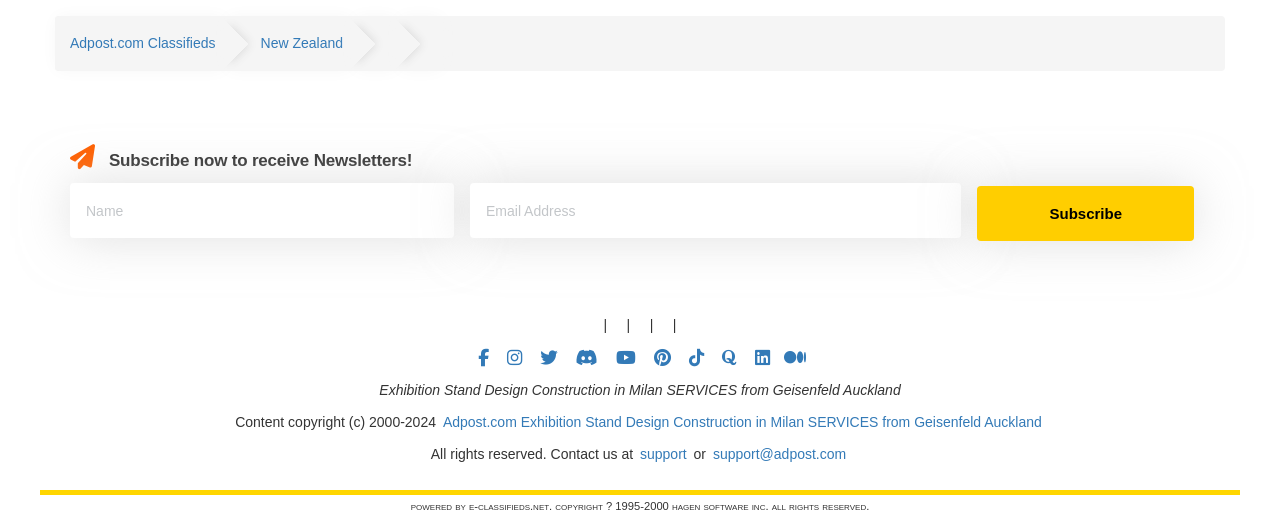Kindly determine the bounding box coordinates for the area that needs to be clicked to execute this instruction: "Contact support".

[0.498, 0.861, 0.539, 0.892]